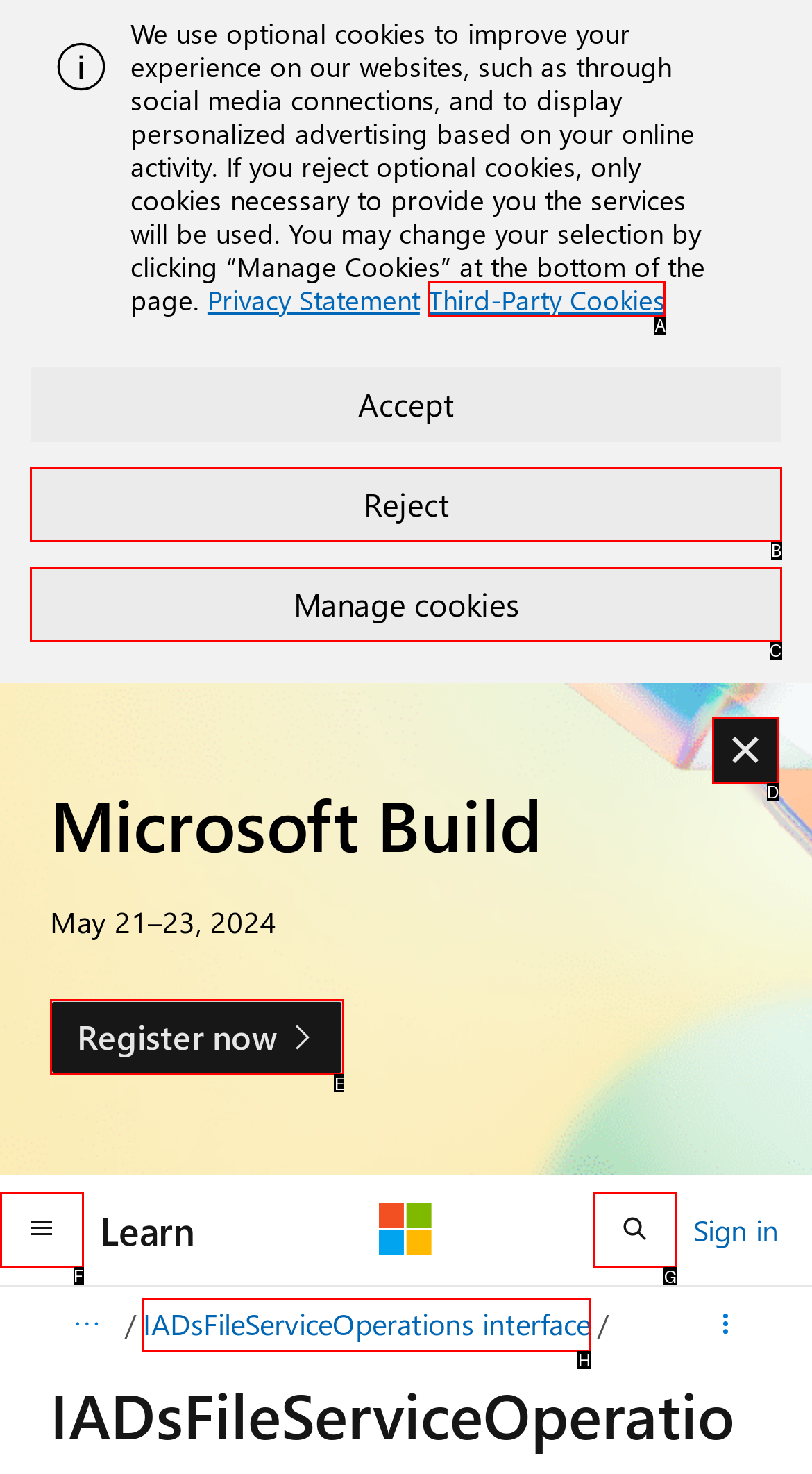Select the appropriate HTML element to click on to finish the task: Open search.
Answer with the letter corresponding to the selected option.

G